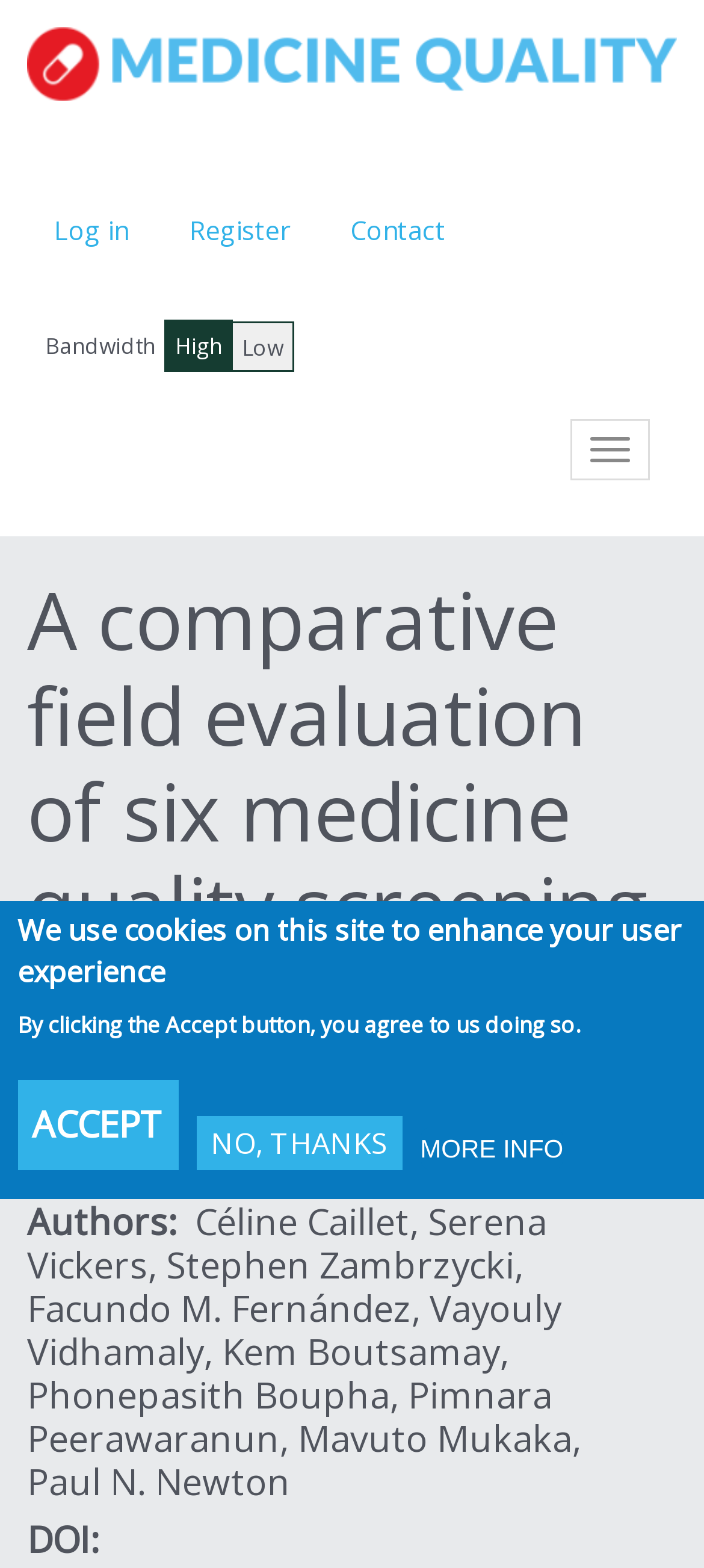Locate the UI element that matches the description Register in the webpage screenshot. Return the bounding box coordinates in the format (top-left x, top-left y, bottom-right x, bottom-right y), with values ranging from 0 to 1.

[0.231, 0.122, 0.449, 0.173]